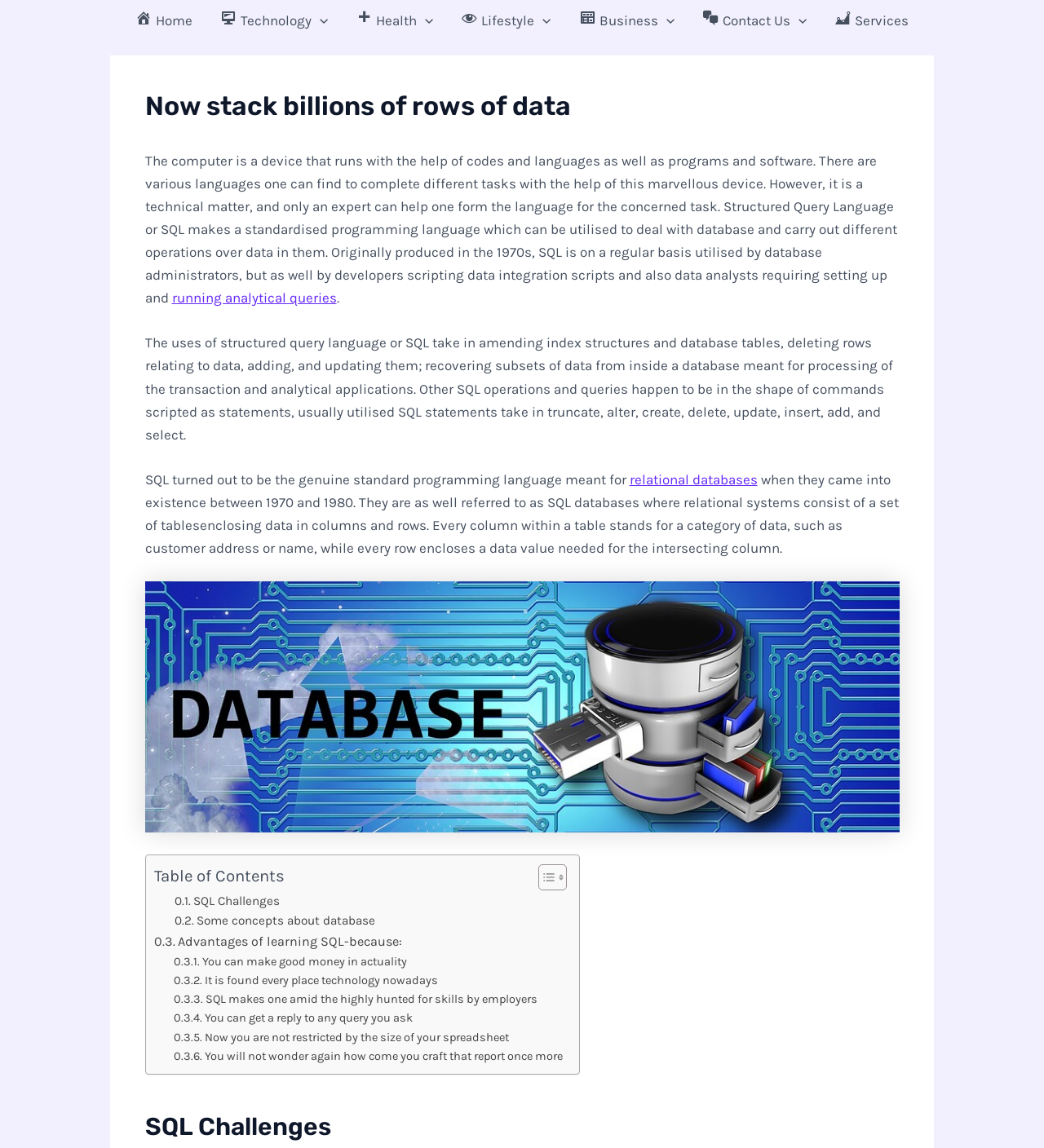Please provide a brief answer to the question using only one word or phrase: 
What is the purpose of the 'Toggle Table of Content' button?

To show or hide table of contents